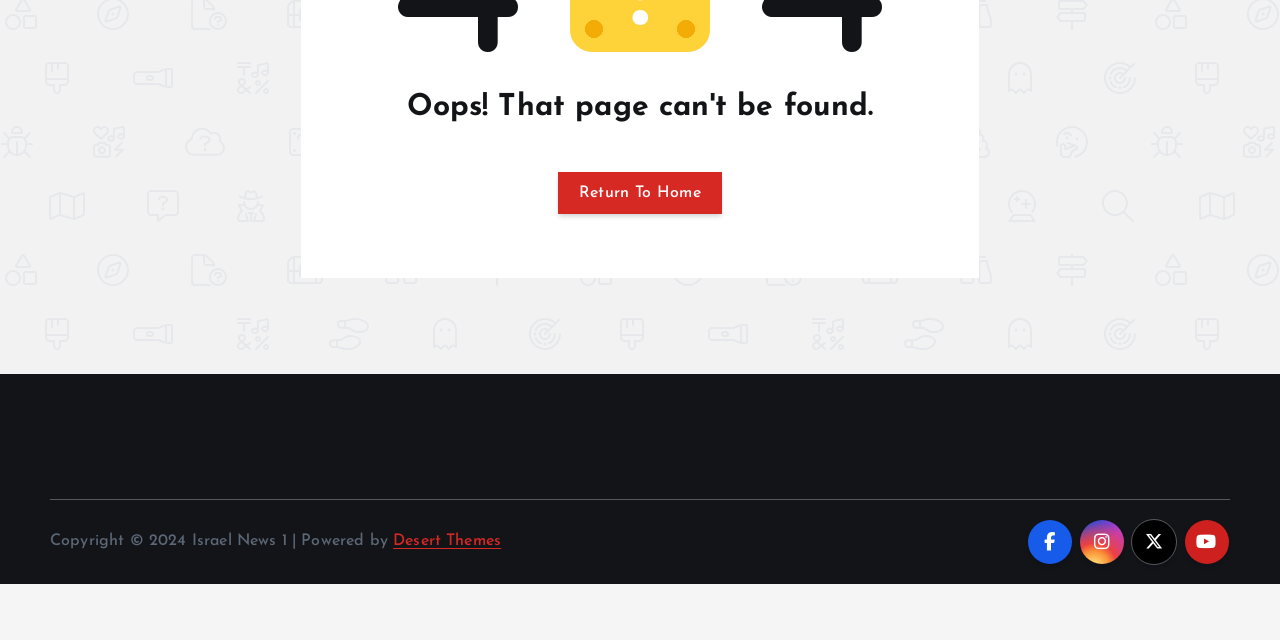Identify the bounding box coordinates for the UI element that matches this description: "Return To Home".

[0.436, 0.269, 0.564, 0.334]